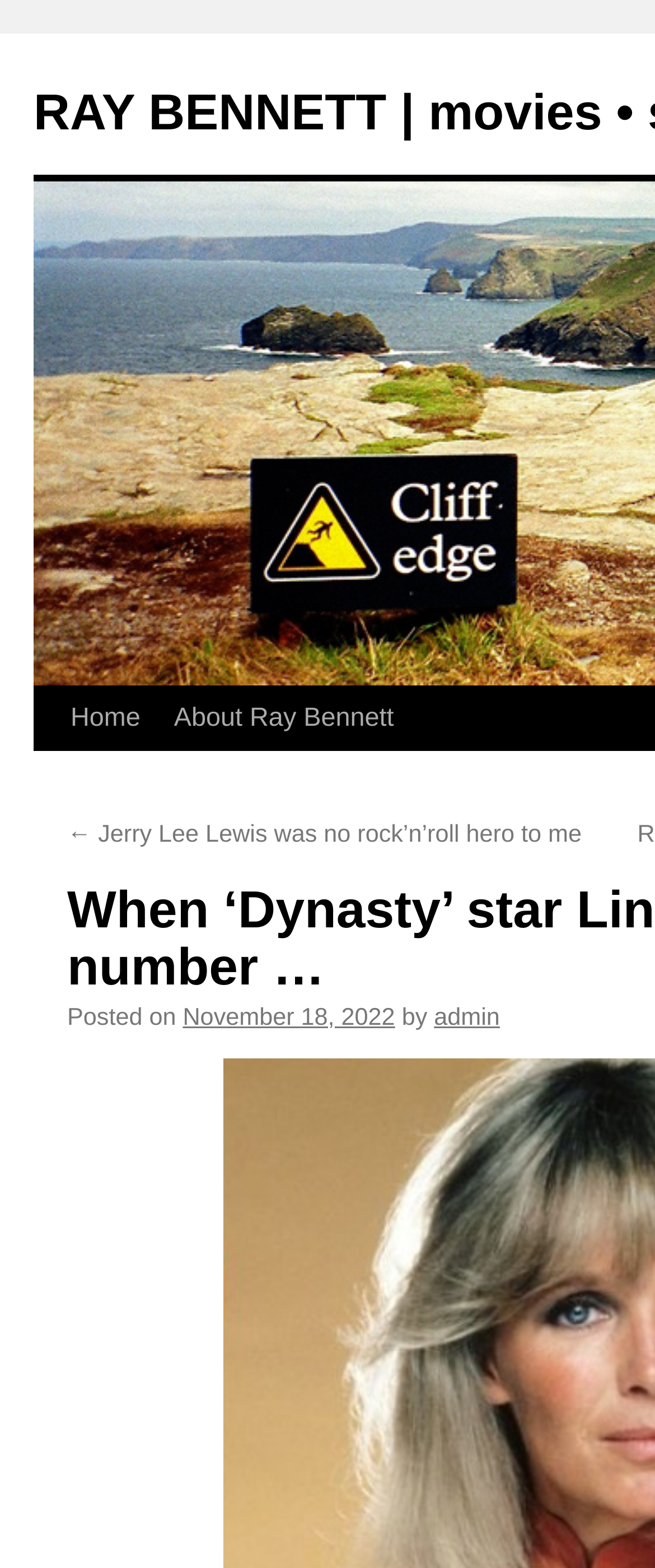Describe every aspect of the webpage comprehensively.

The webpage appears to be a blog or article page, with a focus on entertainment and celebrity news. At the top, there is a navigation menu with three links: "Skip to content", "Home", and "About Ray Bennett". The "Skip to content" link is positioned slightly to the left of the other two links.

Below the navigation menu, there is a featured article or blog post. The title of the article is not explicitly stated, but it seems to be related to Linda Evans, a star from the TV show "Dynasty", and Ray Bennett. 

Underneath the title, there is a section with a link to a previous article, "← Jerry Lee Lewis was no rock’n’roll hero to me", which is positioned to the left. To the right of this link, there is a section with the posting date, "November 18, 2022", and the author's name, "admin". The posting date and author's name are separated by a "by" label.